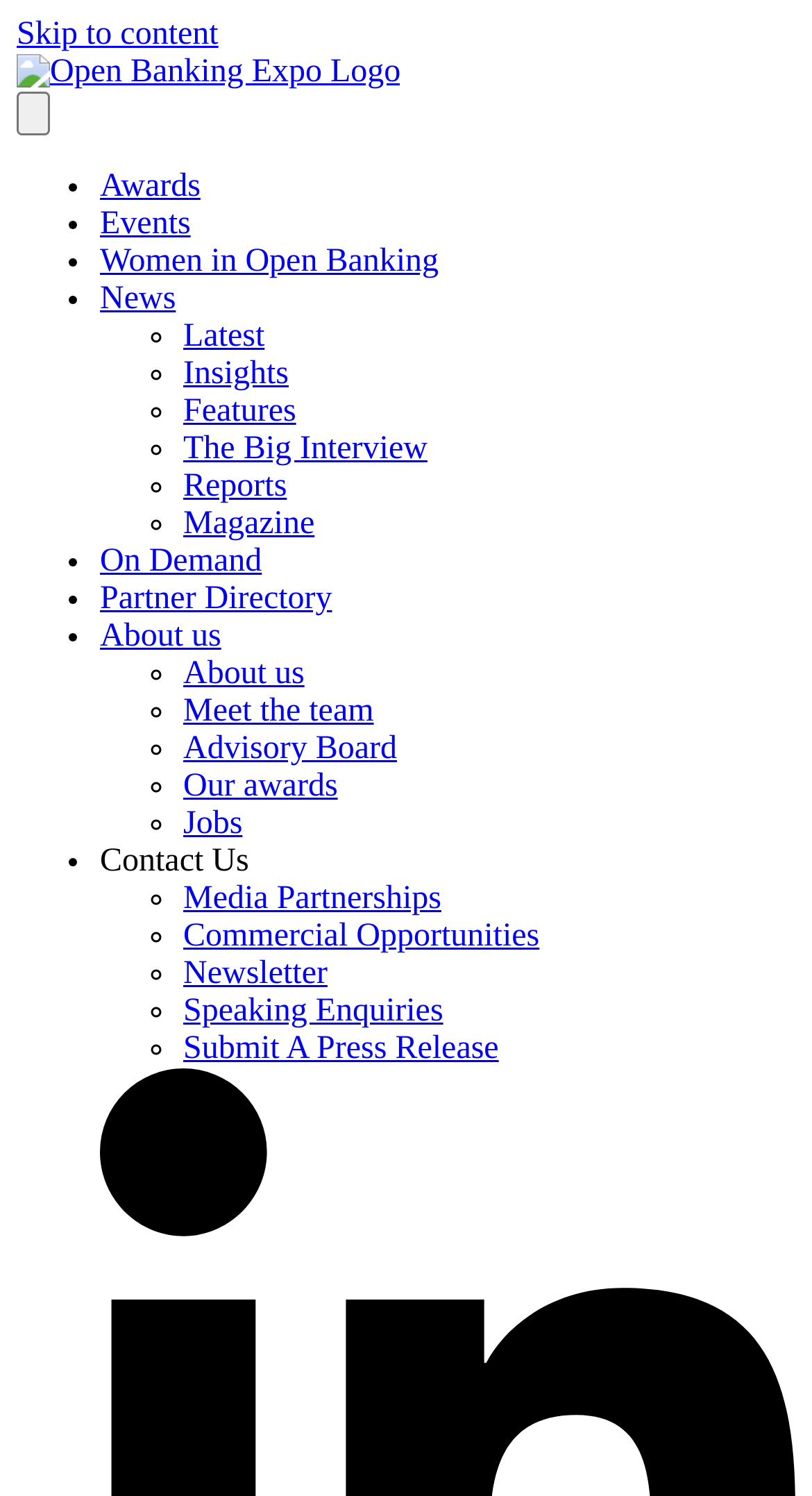Please determine the bounding box coordinates of the element's region to click in order to carry out the following instruction: "Open the 'News' page". The coordinates should be four float numbers between 0 and 1, i.e., [left, top, right, bottom].

[0.123, 0.188, 0.217, 0.212]